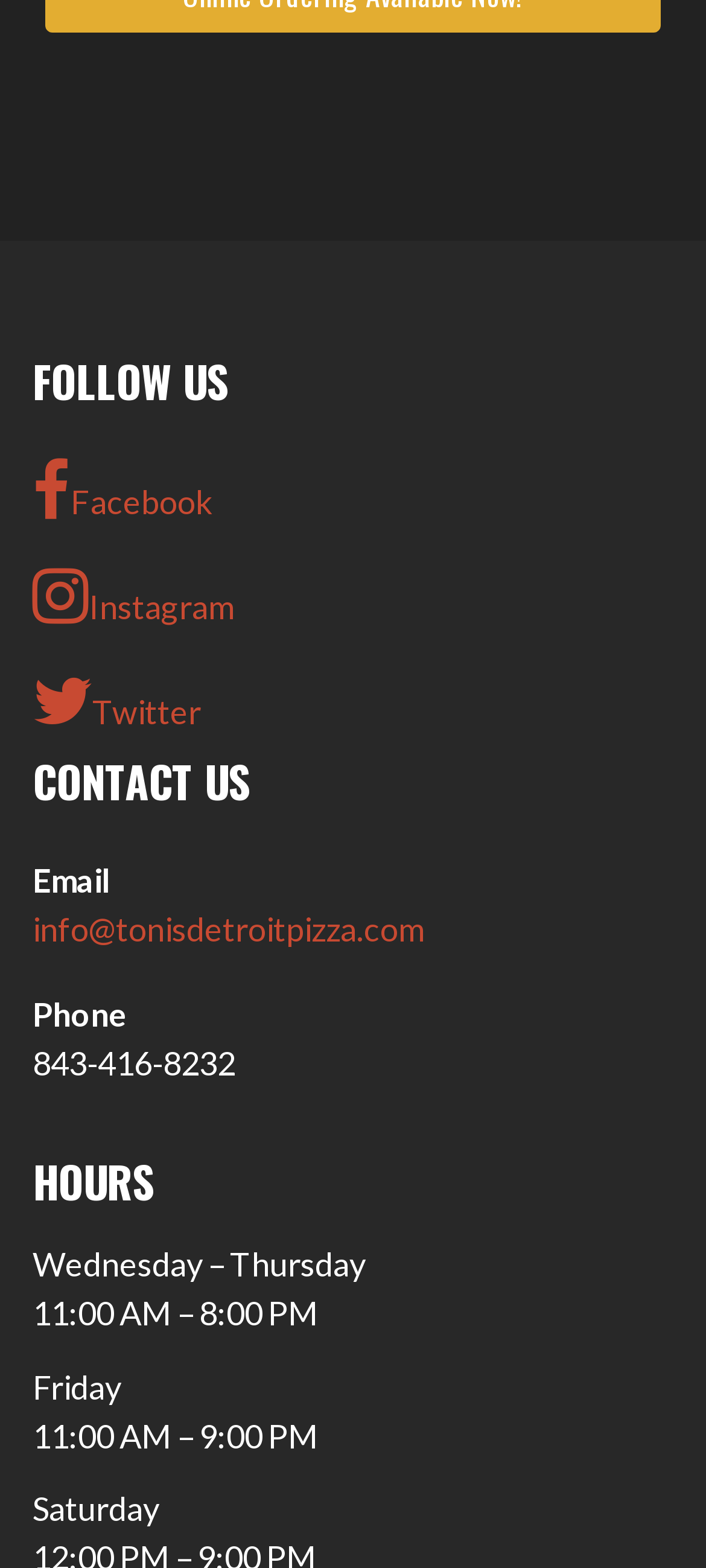What are the hours on Friday?
Please respond to the question with a detailed and well-explained answer.

I checked the 'HOURS' section and found the hours for Friday, which are from 11:00 AM to 9:00 PM.